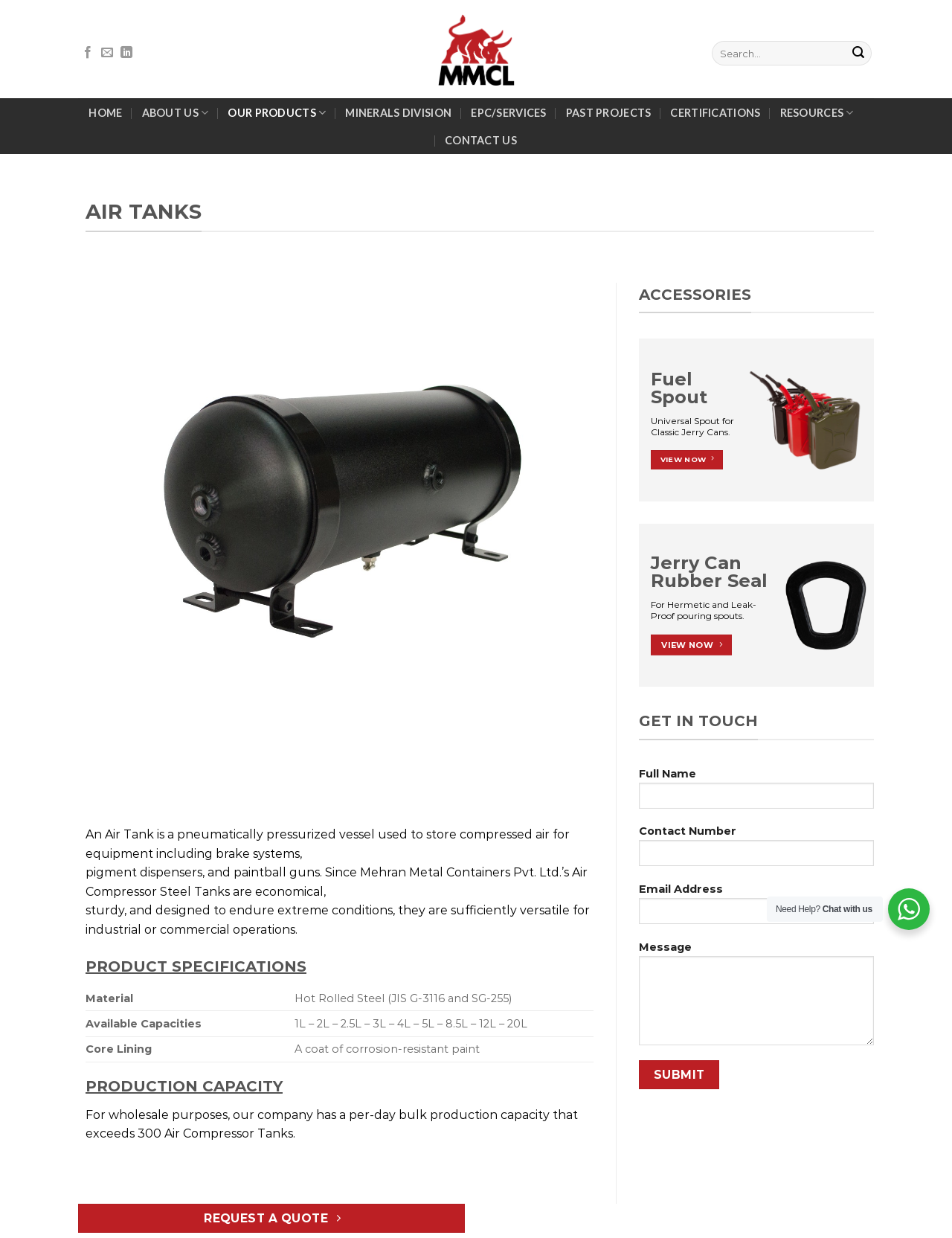What is the purpose of an air tank?
Please use the visual content to give a single word or phrase answer.

To store compressed air